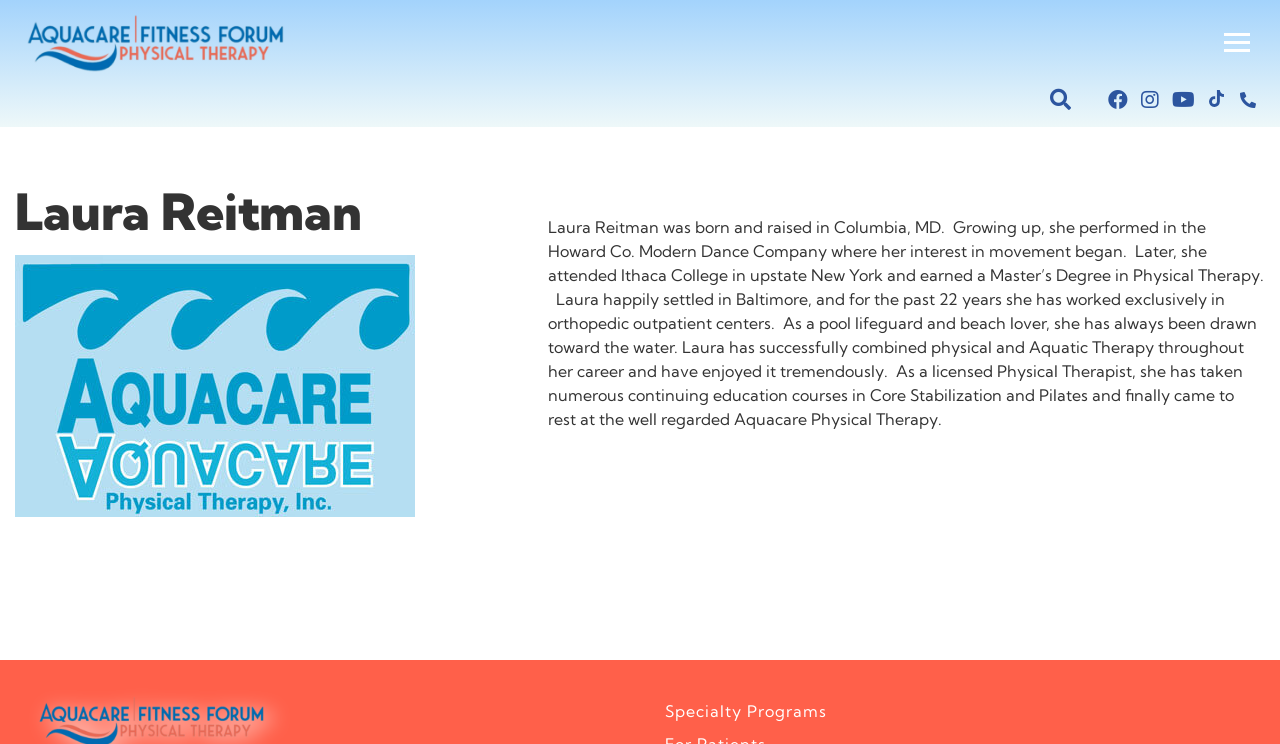What is the name of the physical therapy center associated with Laura Reitman?
Please answer the question as detailed as possible.

The webpage content mentions that Laura Reitman has successfully combined physical and Aquatic Therapy throughout her career and has worked at the well-regarded Aquacare Physical Therapy center.